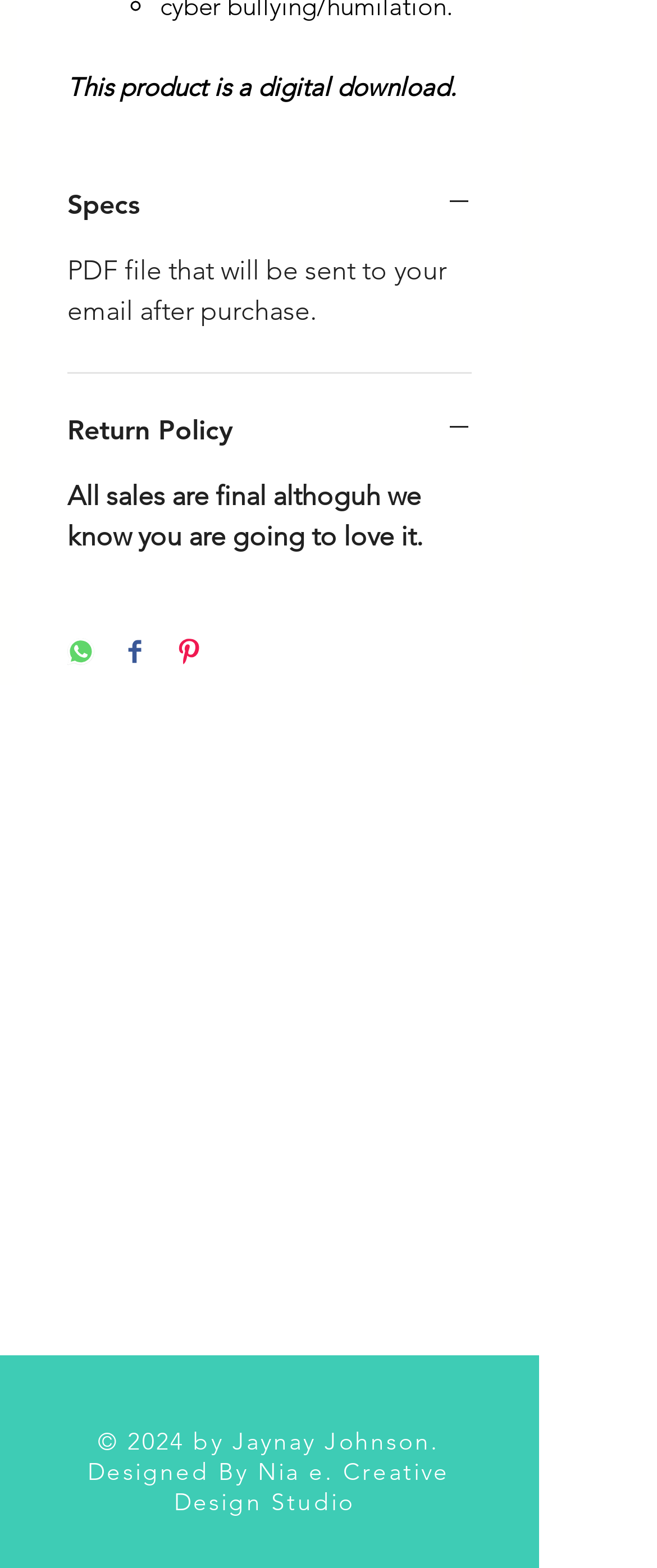Given the element description "aria-label="Instagram - White Circle"" in the screenshot, predict the bounding box coordinates of that UI element.

[0.541, 0.886, 0.603, 0.912]